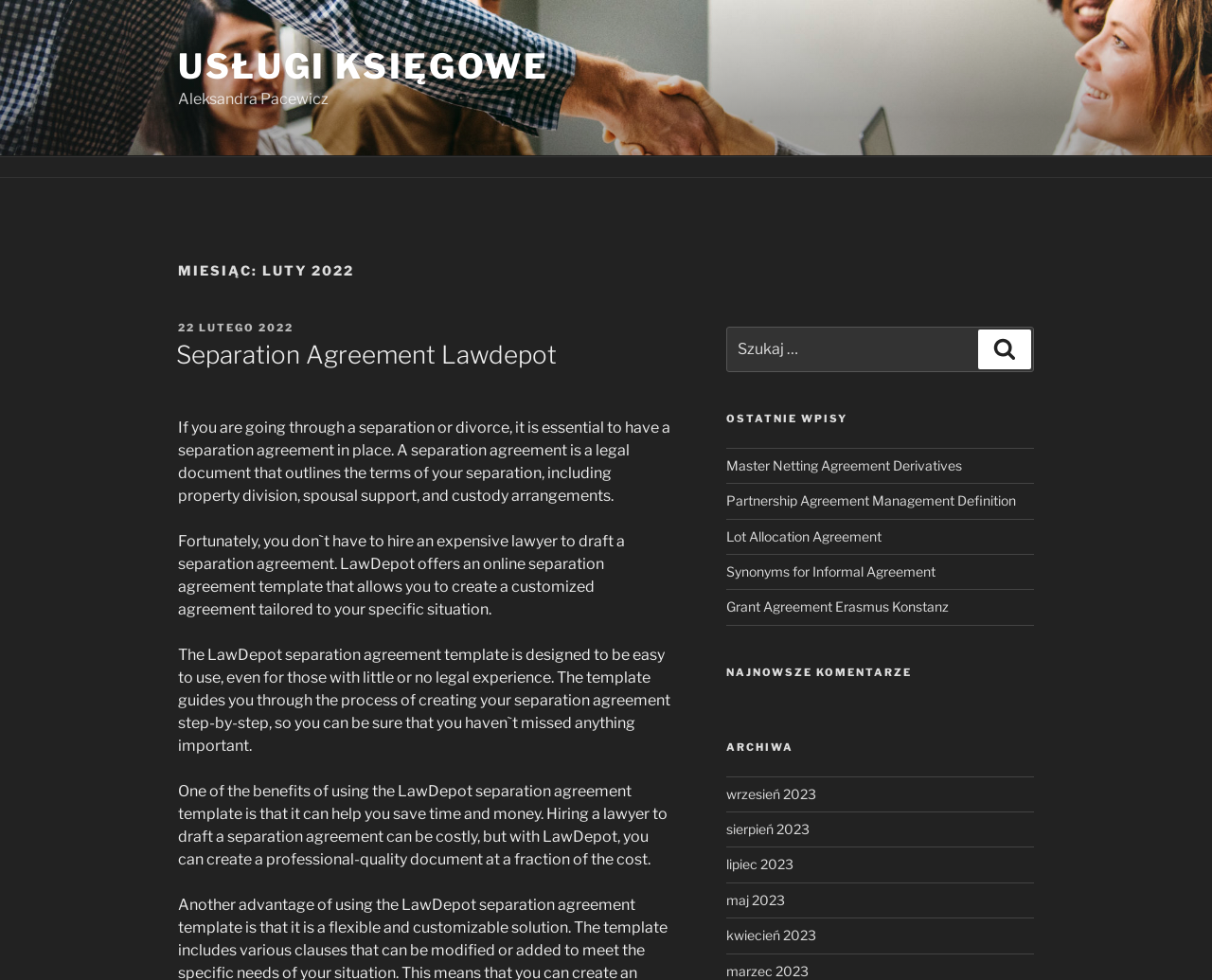What is the search function for?
Using the image as a reference, answer the question with a short word or phrase.

Search the website